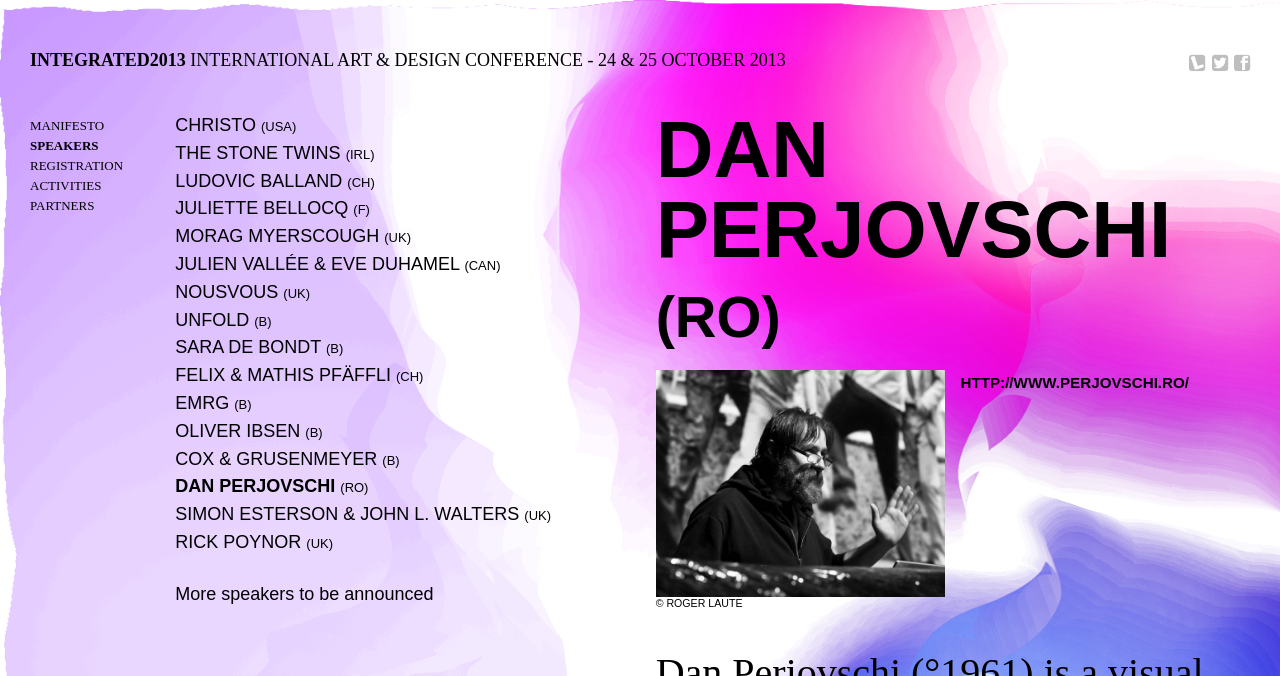Can you specify the bounding box coordinates for the region that should be clicked to fulfill this instruction: "Visit the website of Dan Perjovschi".

[0.75, 0.553, 0.929, 0.578]